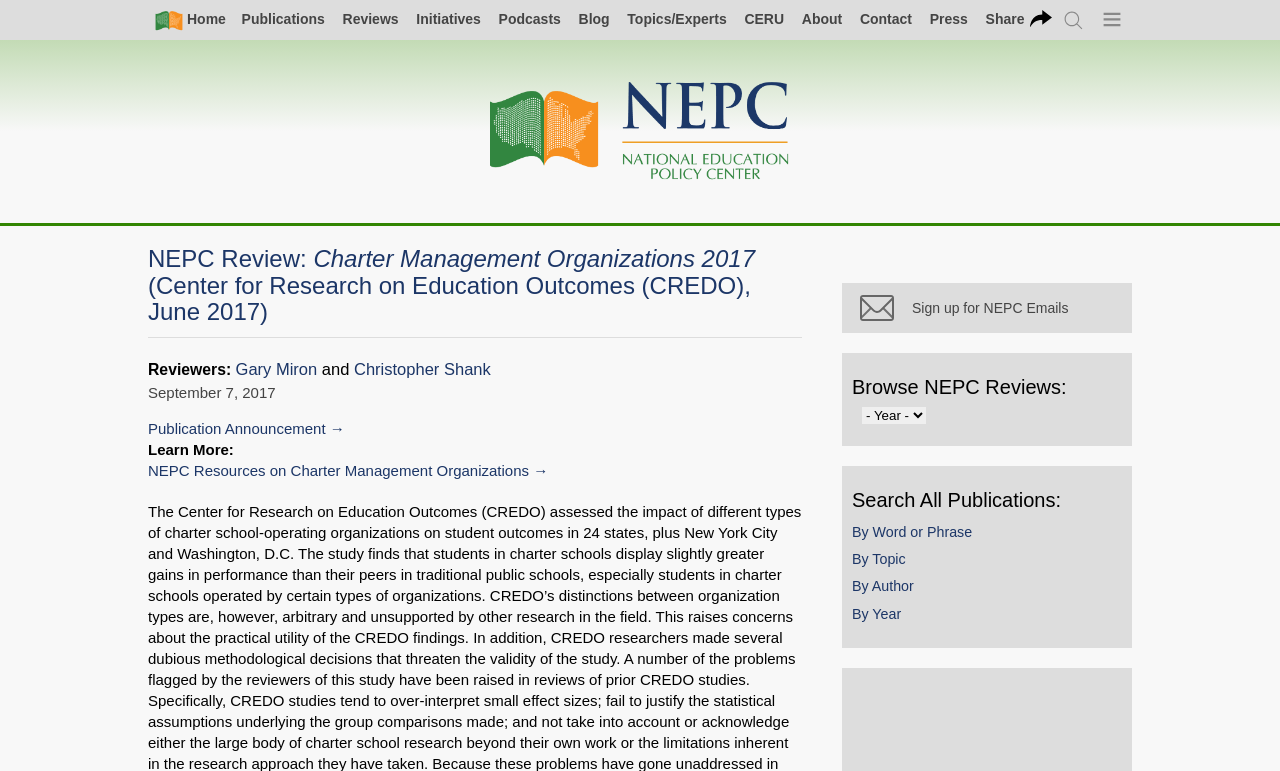Locate the bounding box coordinates of the element that should be clicked to fulfill the instruction: "Visit Wildz Casino".

None